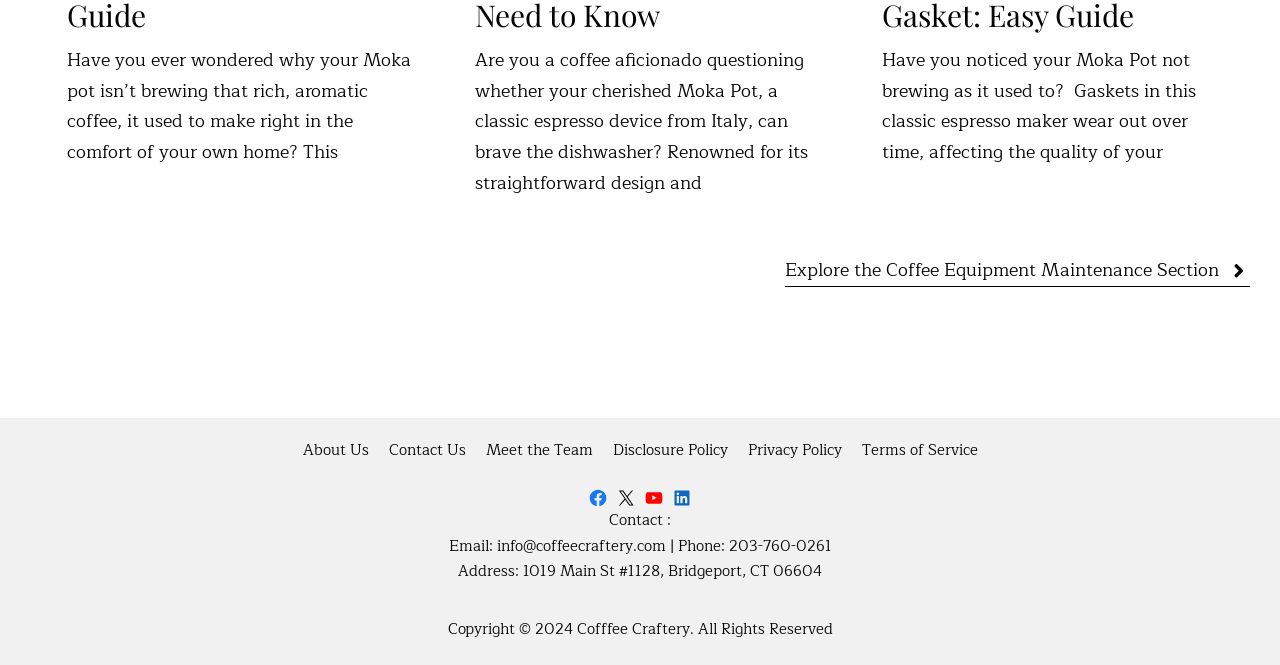Please find the bounding box coordinates of the element that must be clicked to perform the given instruction: "Contact via email". The coordinates should be four float numbers from 0 to 1, i.e., [left, top, right, bottom].

[0.388, 0.802, 0.52, 0.84]